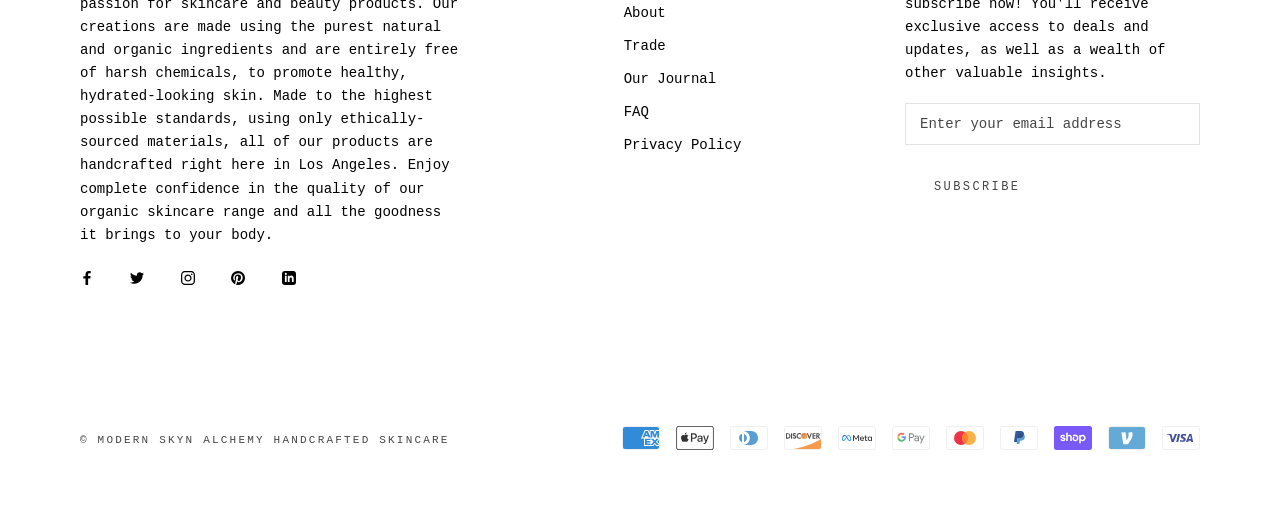Please identify the bounding box coordinates of the region to click in order to complete the given instruction: "Learn about the company". The coordinates should be four float numbers between 0 and 1, i.e., [left, top, right, bottom].

[0.487, 0.005, 0.579, 0.047]